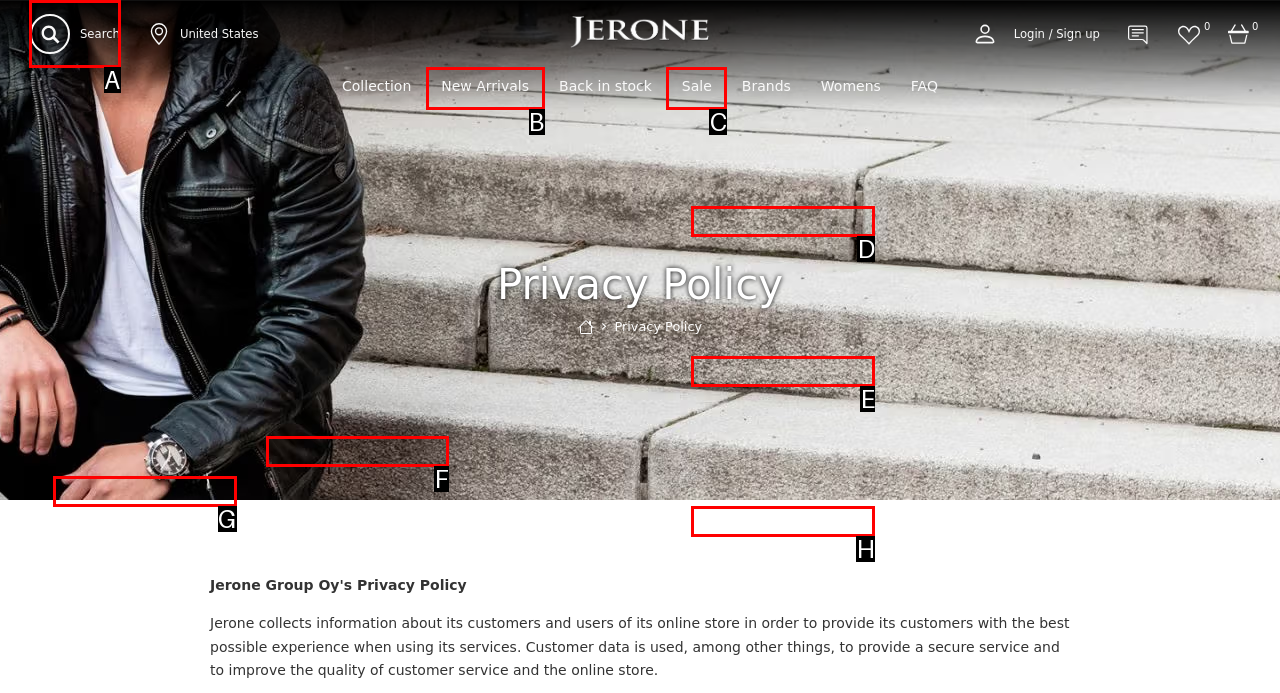Identify the correct UI element to click on to achieve the following task: Click the Search button Respond with the corresponding letter from the given choices.

A